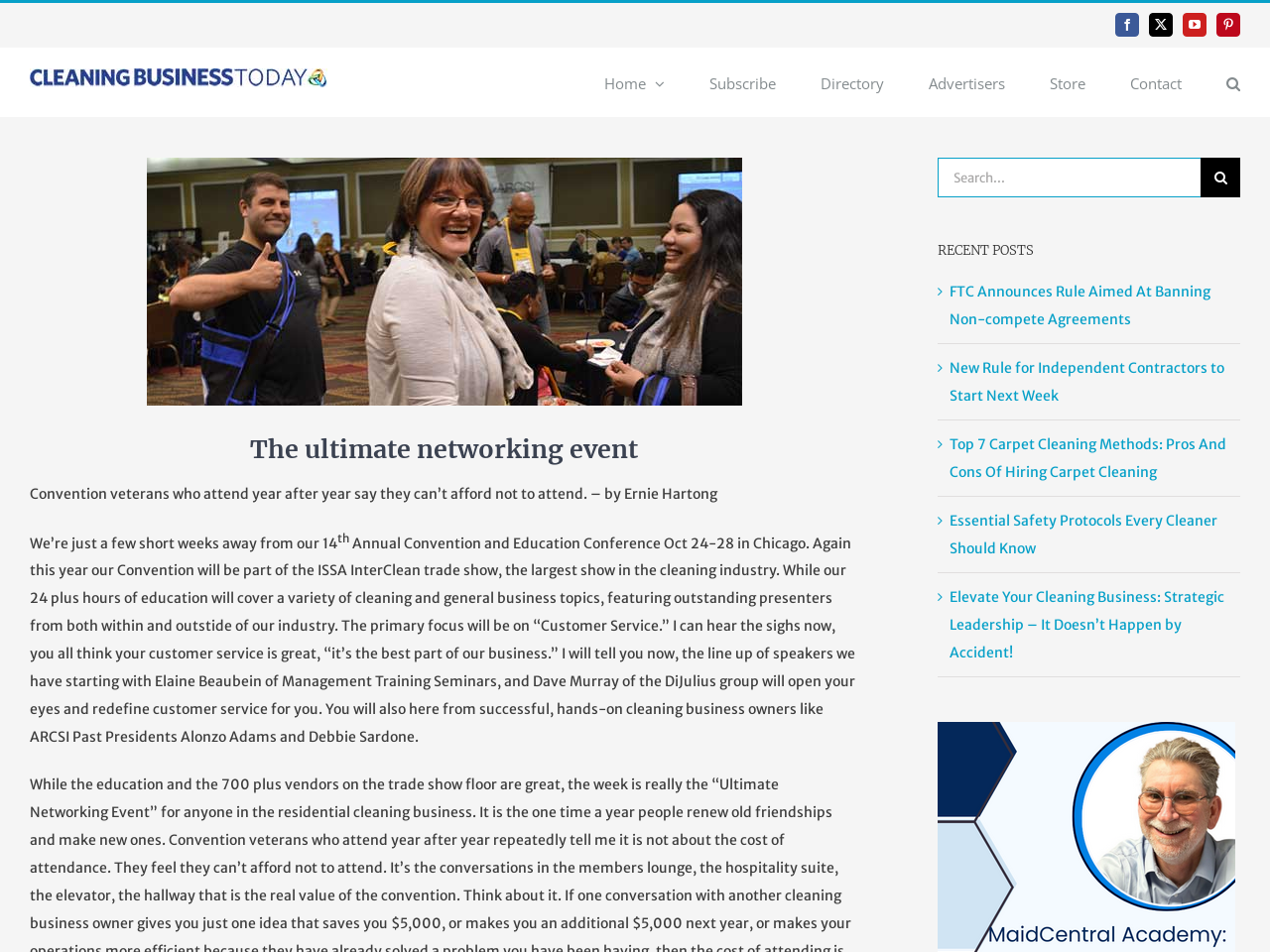Please locate the bounding box coordinates of the element that should be clicked to complete the given instruction: "Click the Facebook link".

[0.878, 0.014, 0.897, 0.039]